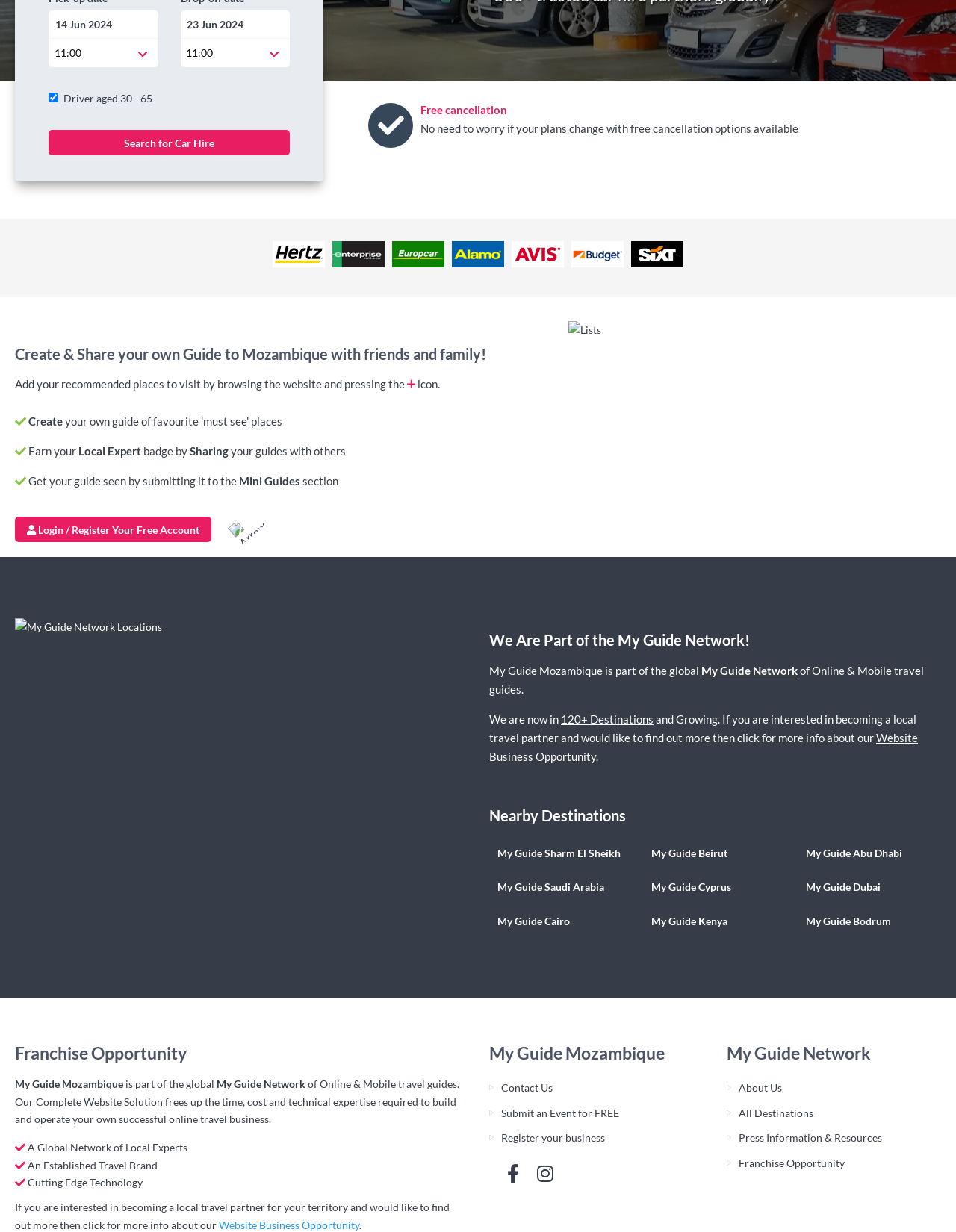Answer the question with a brief word or phrase:
What is the date range for car hire search?

14 Jun 2024 - 23 Jun 2024